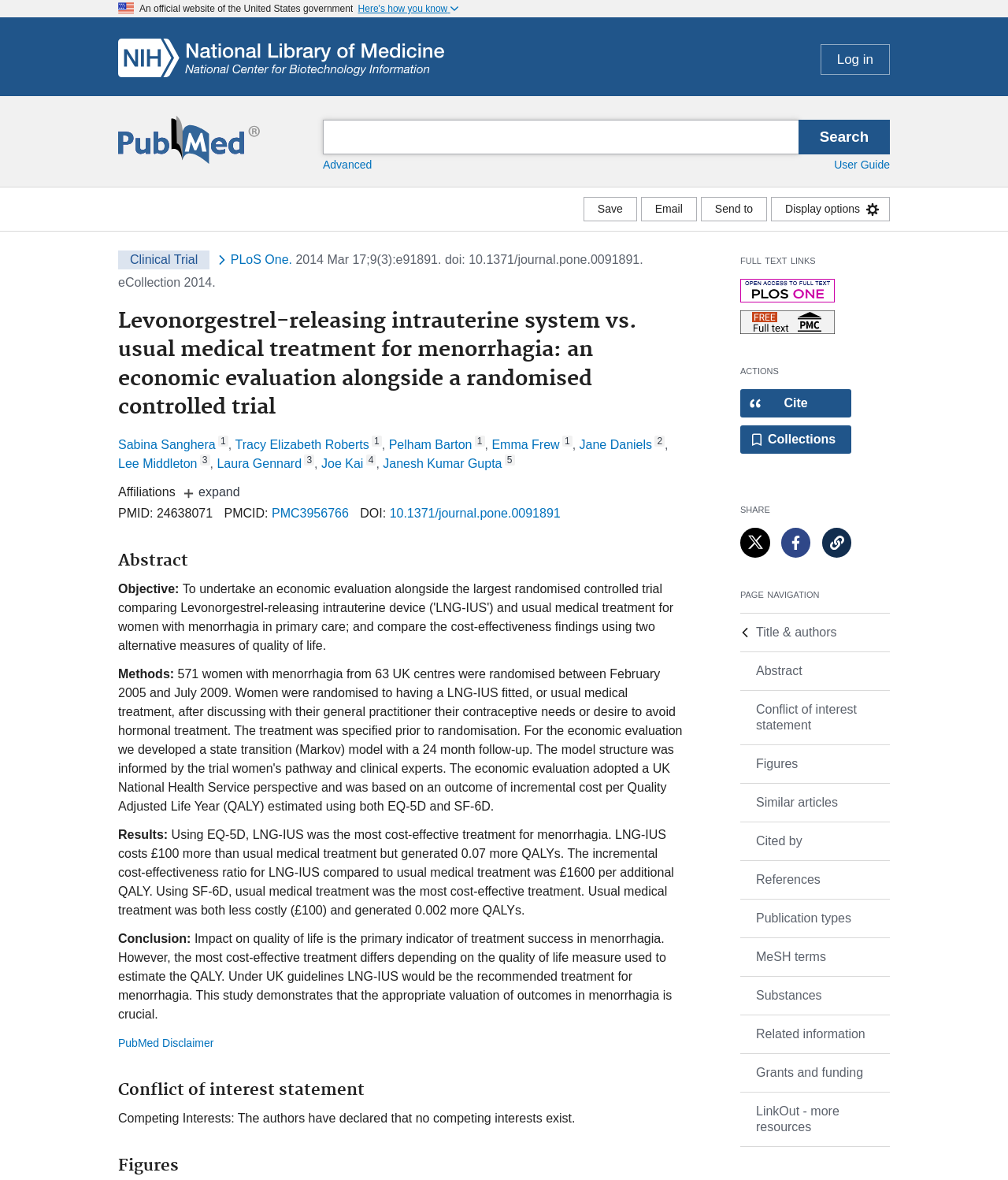What is the DOI of this study?
Based on the visual, give a brief answer using one word or a short phrase.

10.1371/journal.pone.0091891